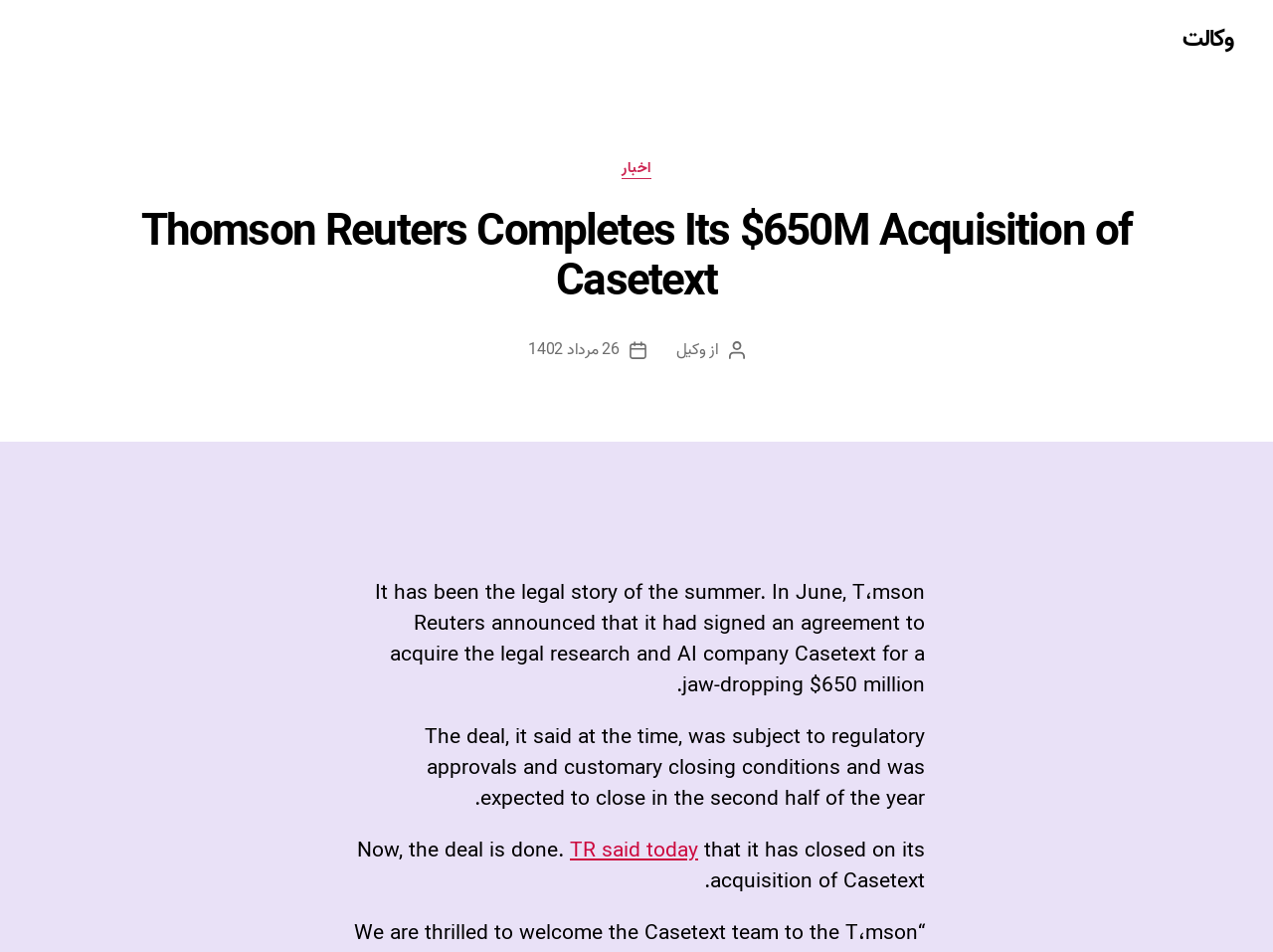Illustrate the webpage's structure and main components comprehensively.

The webpage is about Thomson Reuters' acquisition of Casetext, a legal research and AI company. At the top, there is a link to "وکالت" (meaning "law firm" in Persian) on the right side, and a header section below it. The header section contains several elements, including a dropdown menu with categories ("دسته\u200cها"), a link to "اخبار" (meaning "news" in Persian), and a heading that reads "Thomson Reuters Completes Its $650M Acquisition of Casetext".

Below the header section, there is a section with information about the author and the date of the article. It includes the text "نویسنده نوشته" (meaning "author's writing" in Persian), followed by the author's name, which is a link to "وکیل" (meaning "lawyer" in Persian). The date of the article, "26 مرداد 1402" (a Persian date), is also provided as a link.

The main content of the webpage is a series of paragraphs that discuss the acquisition. The first paragraph explains that Thomson Reuters announced the acquisition in June, and the deal was subject to regulatory approvals and customary closing conditions. The second paragraph mentions that the deal was expected to close in the second half of the year. The third paragraph announces that the deal is now complete.

There are 5 links on the page, including the one to "وکالت" at the top, and four others within the content: "اخبار", "وکیل", "26 مرداد 1402", and "TR said today". There are no images on the page.